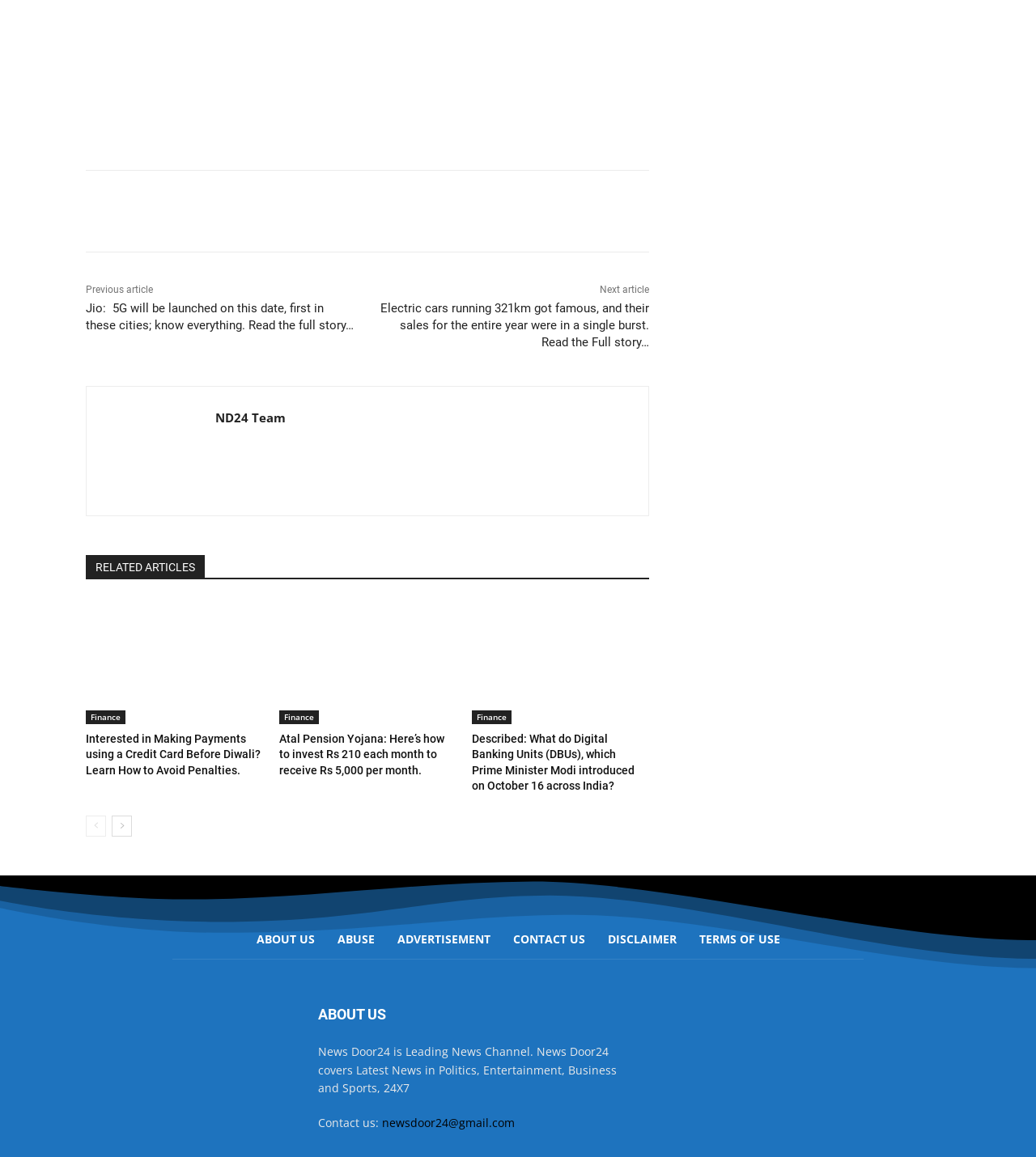Please determine the bounding box coordinates of the area that needs to be clicked to complete this task: 'Contact us through email'. The coordinates must be four float numbers between 0 and 1, formatted as [left, top, right, bottom].

[0.369, 0.96, 0.497, 0.973]